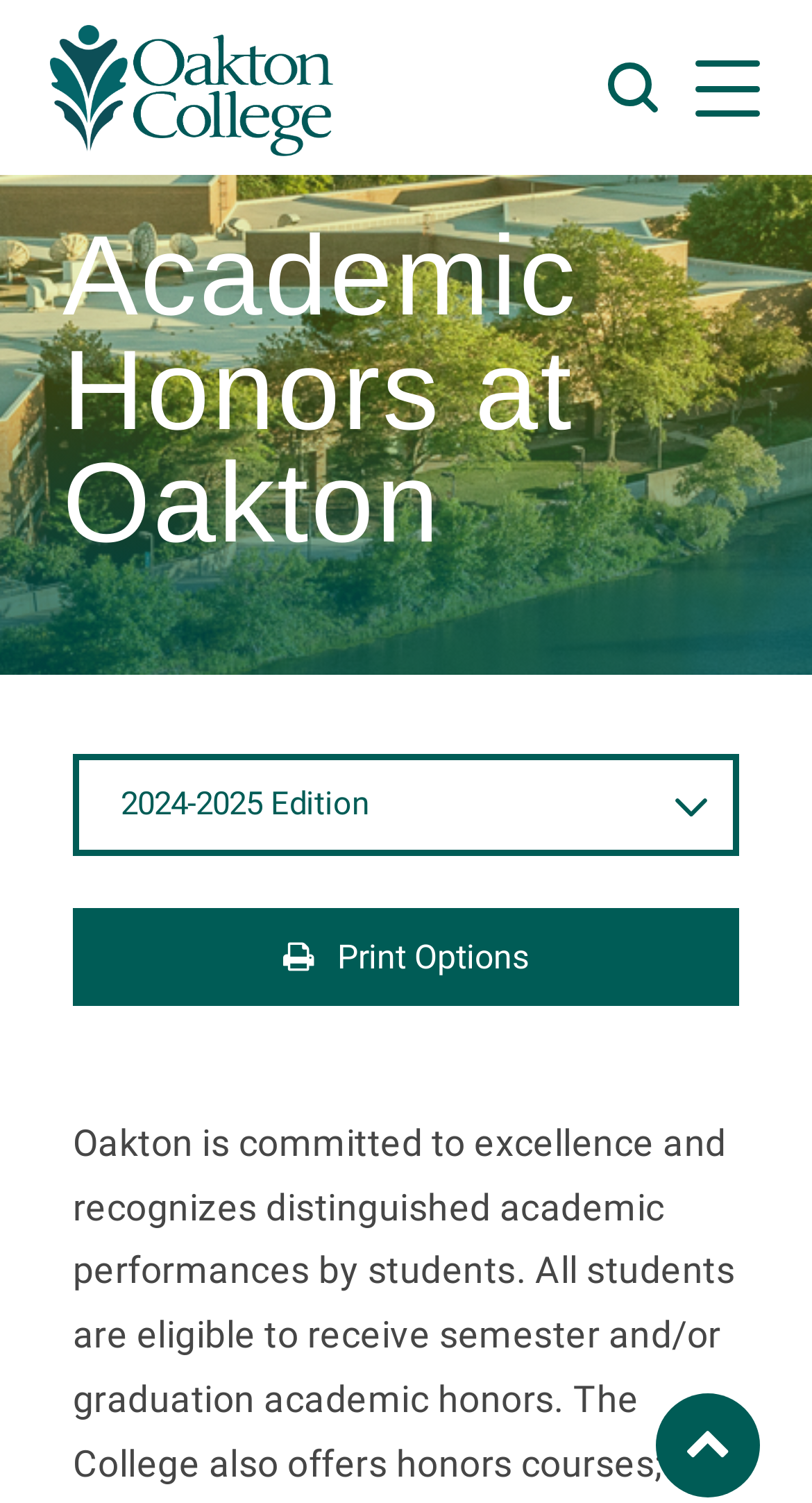What type of honors are recognized by the college?
Provide a fully detailed and comprehensive answer to the question.

I found the answer by reading the StaticText element which mentions that the college recognizes distinguished academic performances by students, and also by examining the heading element which says 'Academic Honors at Oakton'.